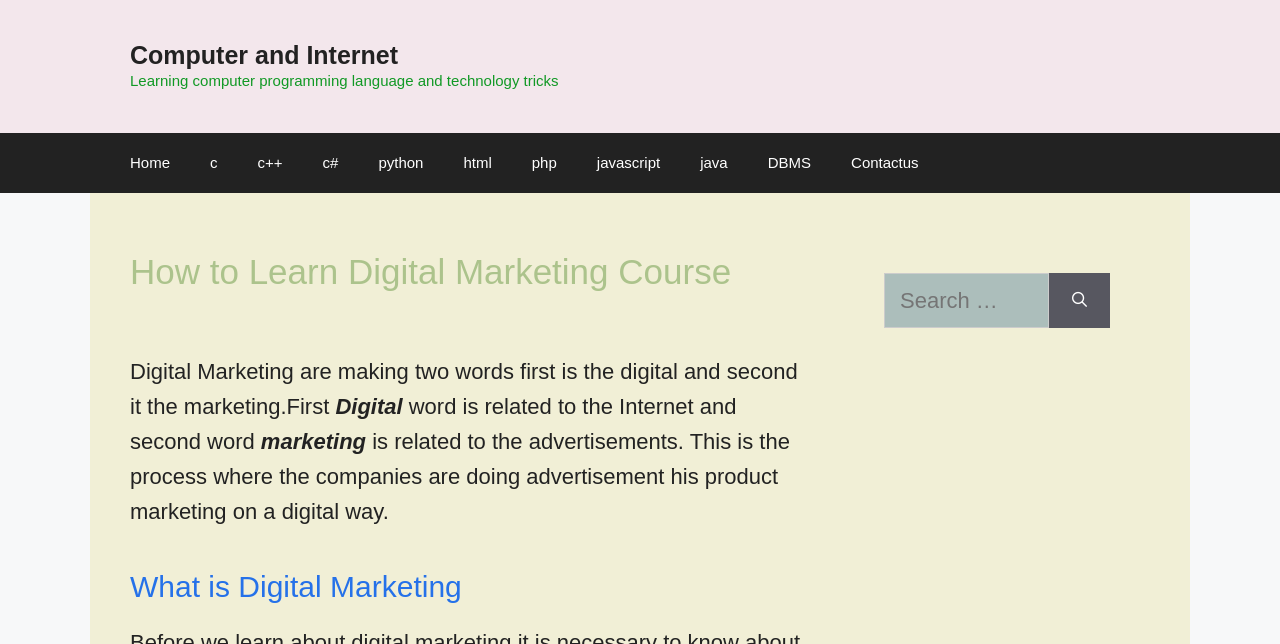Find the bounding box coordinates of the element you need to click on to perform this action: 'Click on the 'python' link'. The coordinates should be represented by four float values between 0 and 1, in the format [left, top, right, bottom].

[0.28, 0.206, 0.346, 0.299]